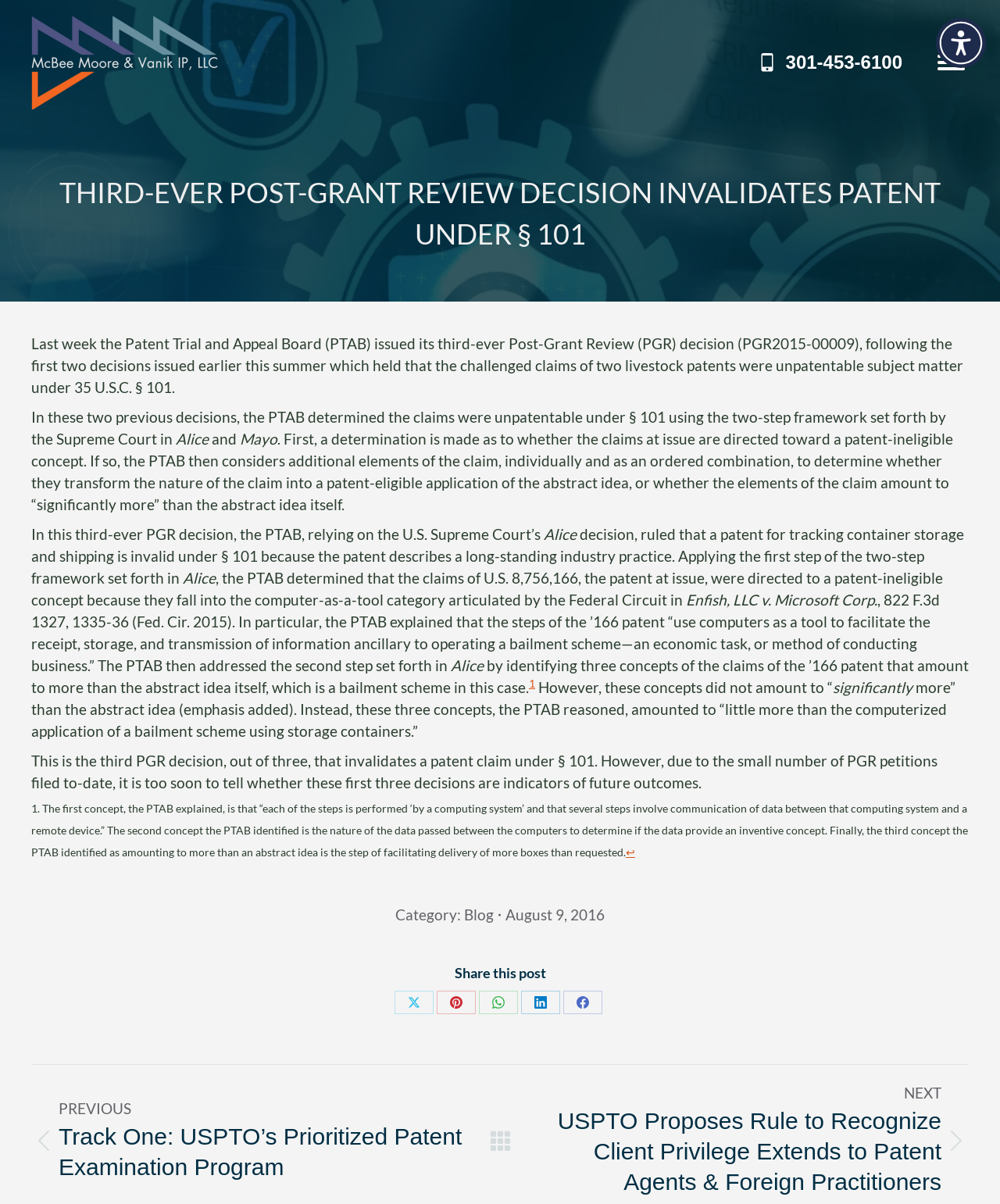Locate the bounding box coordinates of the area where you should click to accomplish the instruction: "Call 301-453-6100".

[0.786, 0.043, 0.902, 0.06]